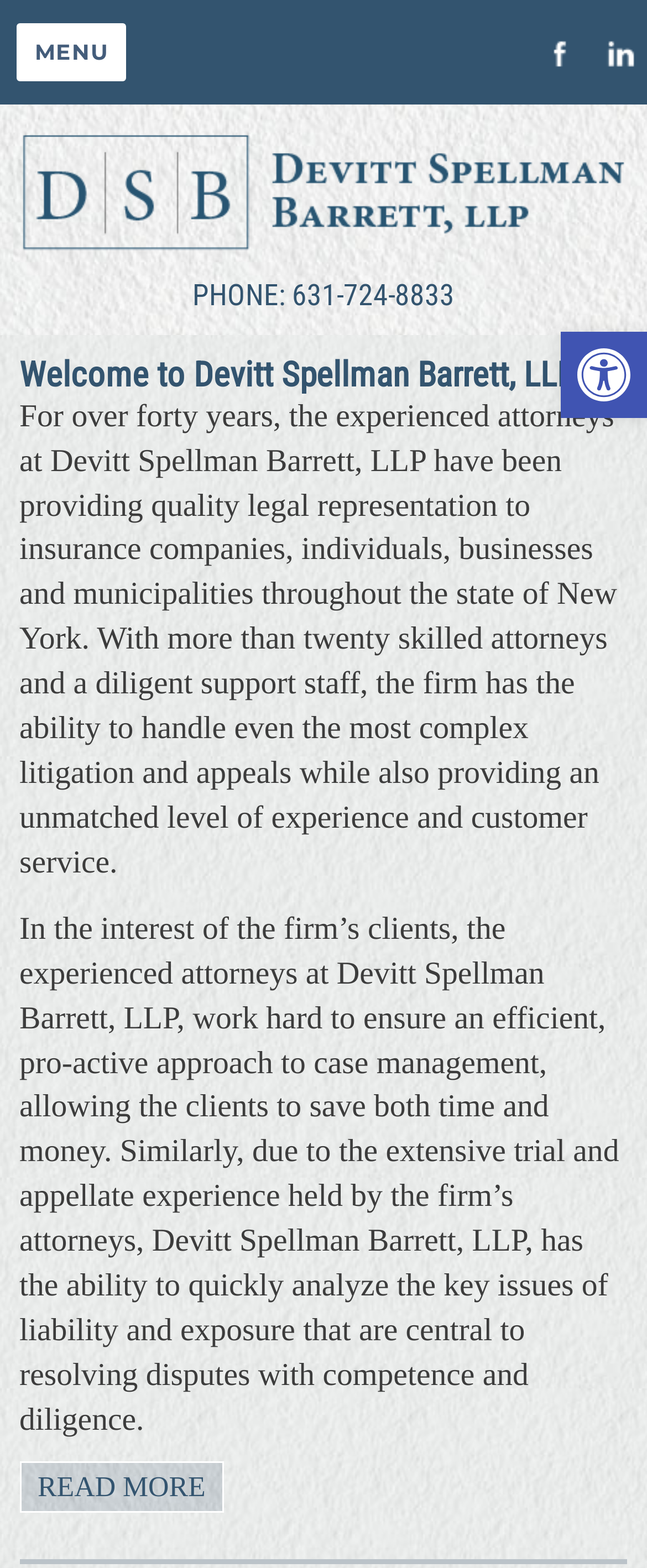Can you locate the main headline on this webpage and provide its text content?

The Devitt Spellman Barrett, LLP Experience